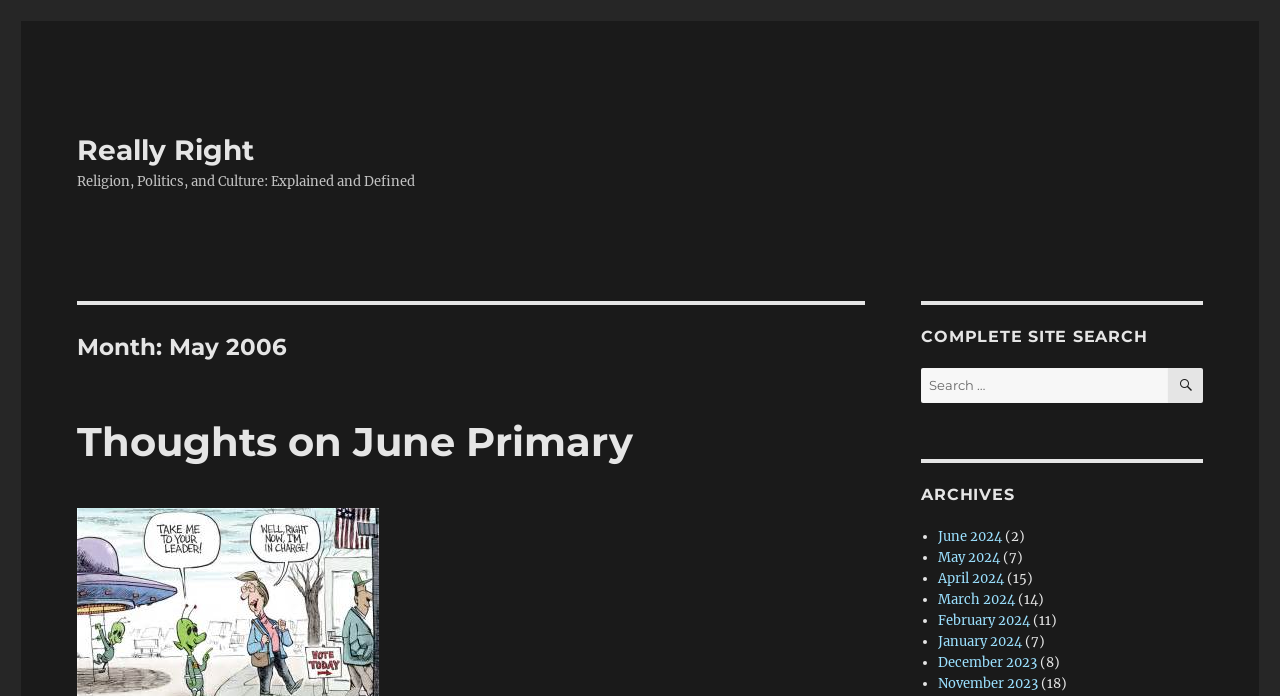What is the purpose of the search box?
Please give a well-detailed answer to the question.

I found a search box with a label 'Search for:' and a button with a search icon, which suggests that the purpose of the search box is to search for content within the website.